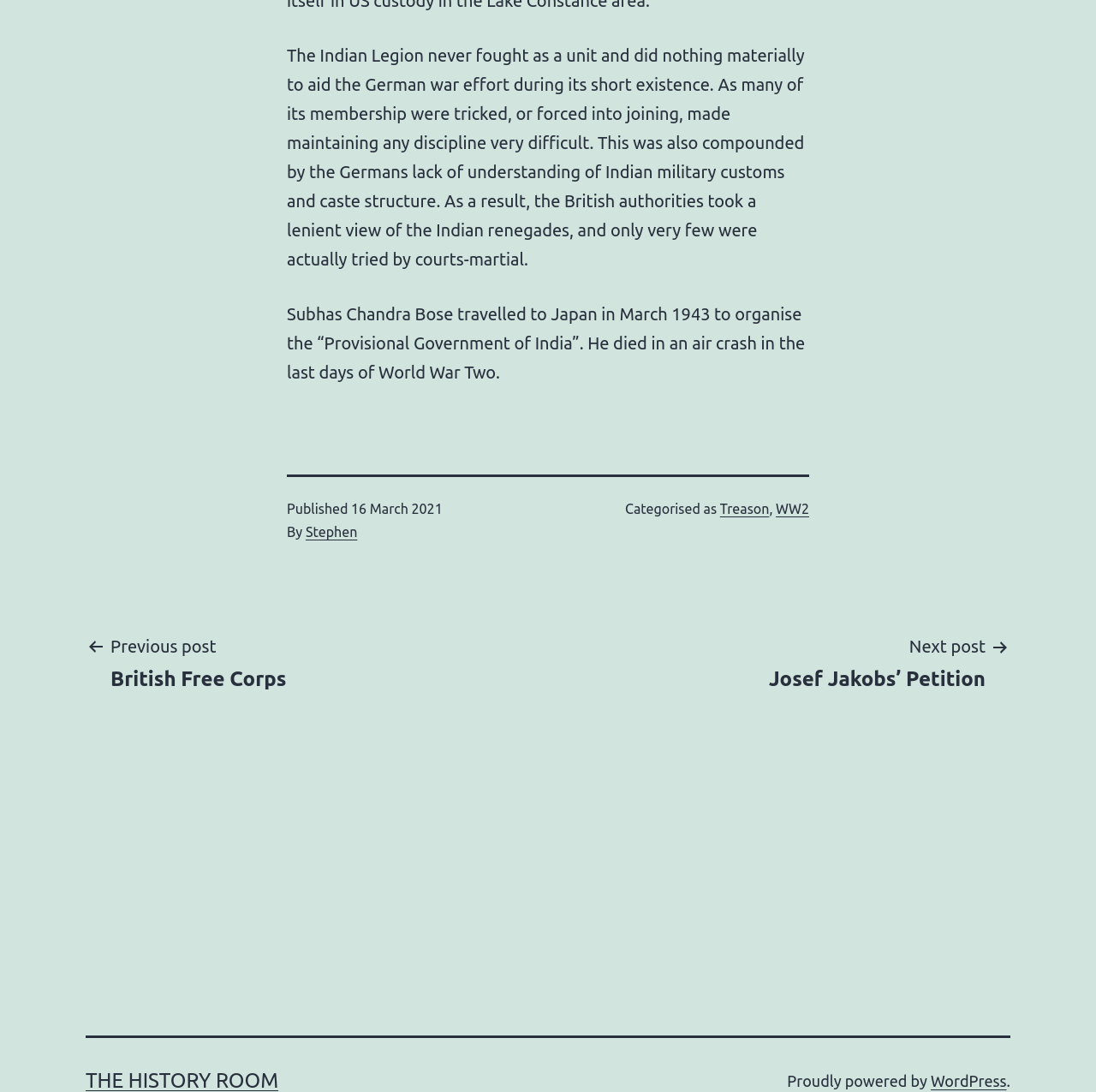Who is the author of the post? Analyze the screenshot and reply with just one word or a short phrase.

Stephen